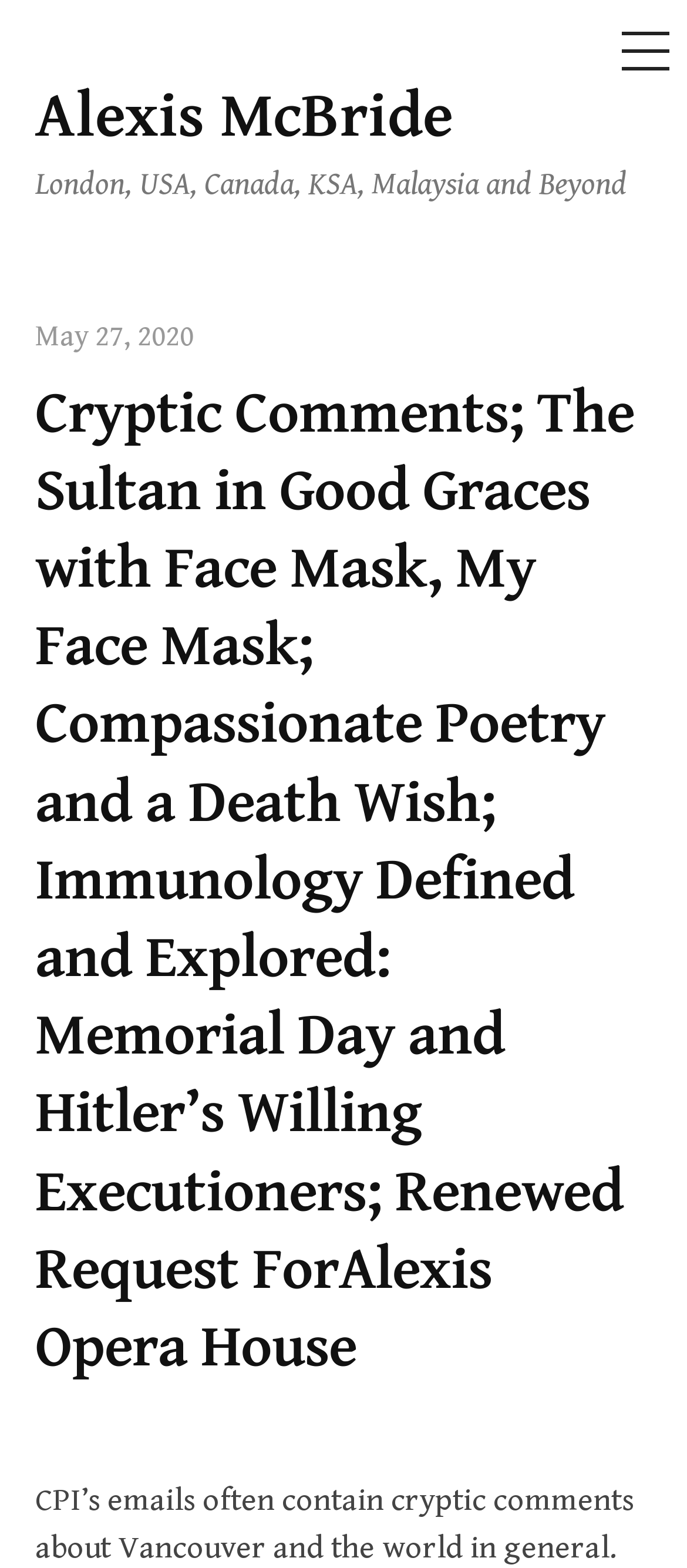What is the date mentioned in the webpage?
Please answer the question with as much detail as possible using the screenshot.

The date is mentioned in the link element 'May 27, 2020' which is located inside the header element, indicating that the webpage is related to an event or post on this specific date.